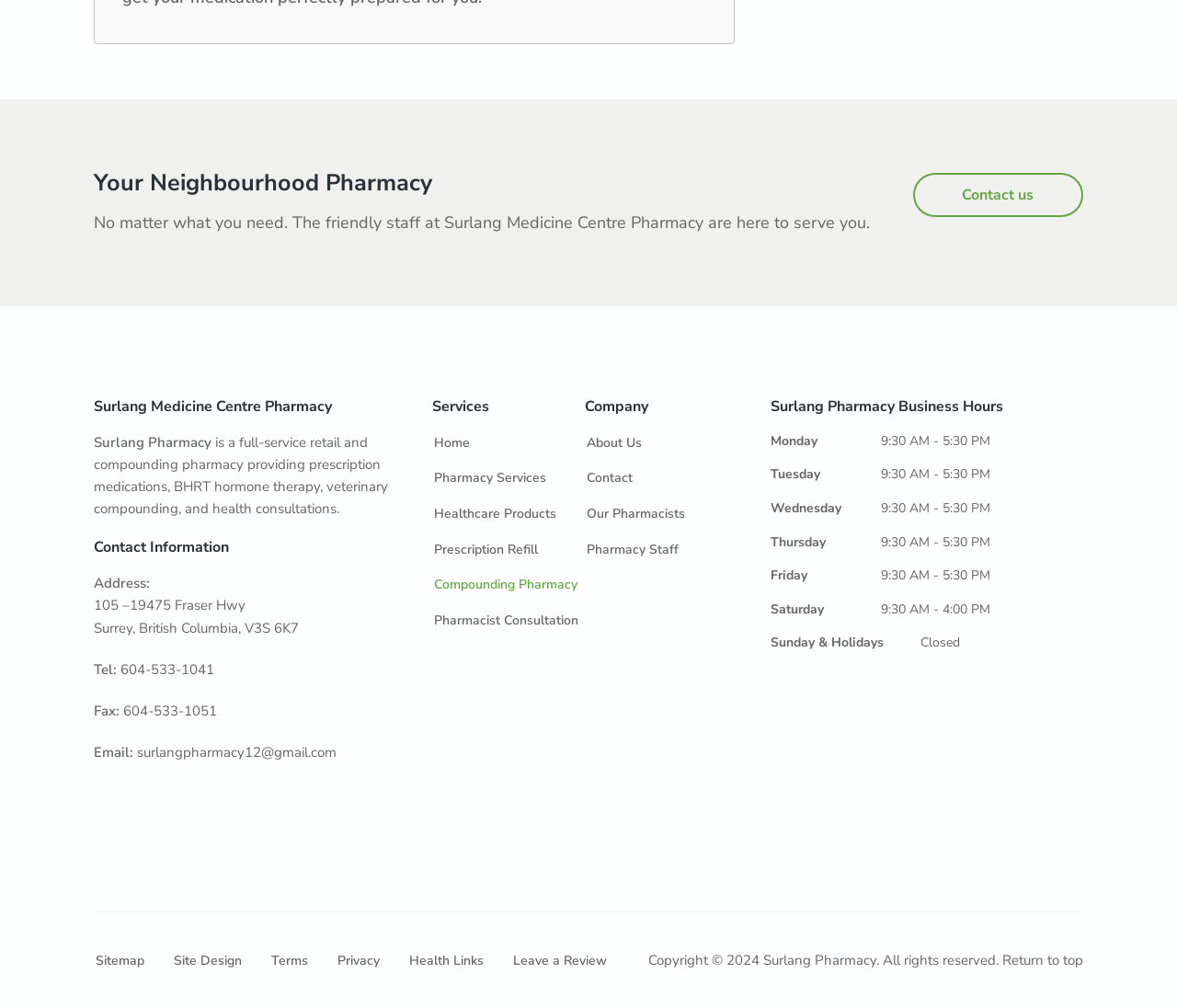Answer the question in a single word or phrase:
What is the address of the pharmacy?

105 –19475 Fraser Hwy, Surrey, British Columbia V3S 6K7